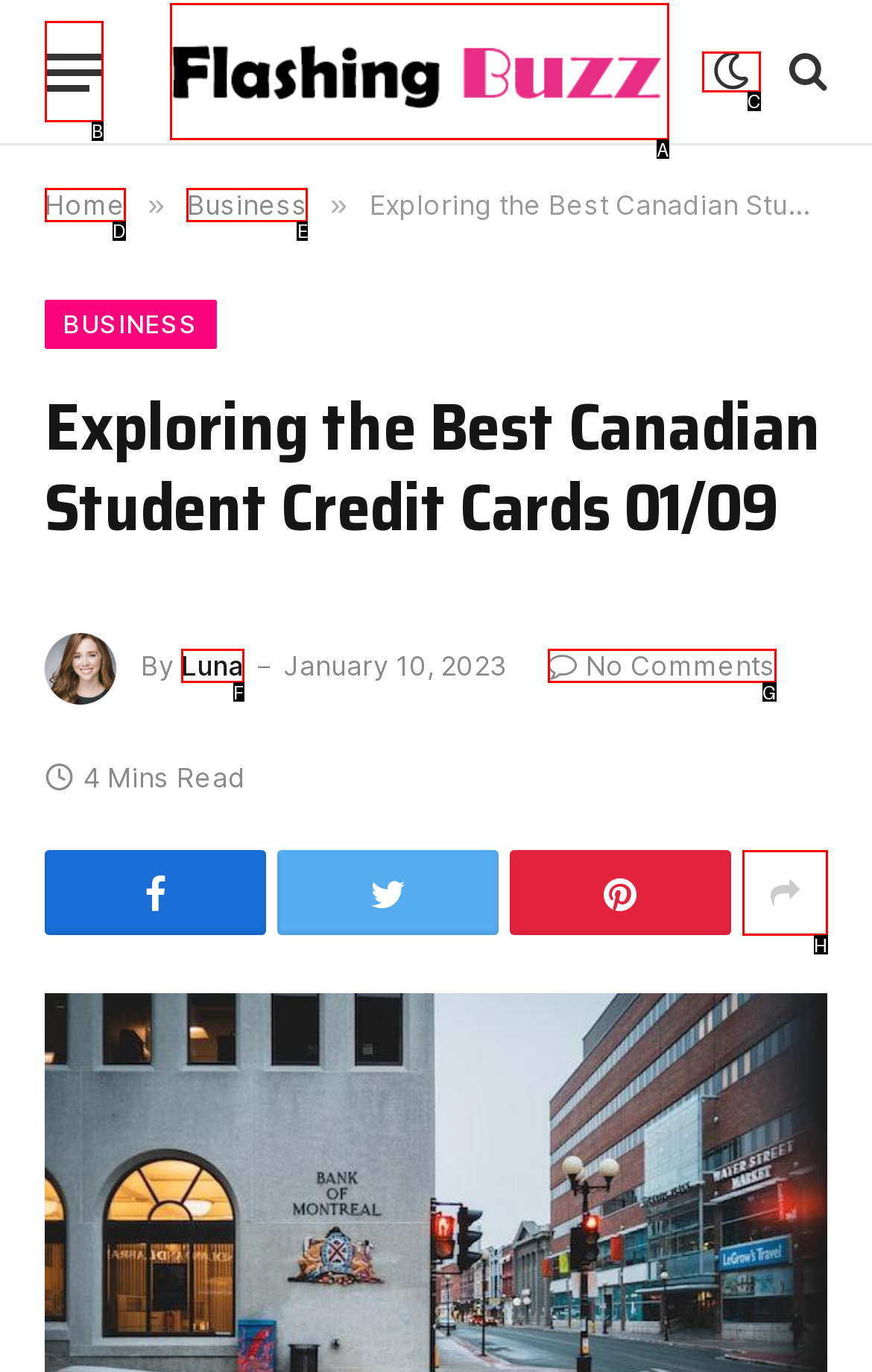Identify the HTML element that corresponds to the following description: Home Provide the letter of the best matching option.

D